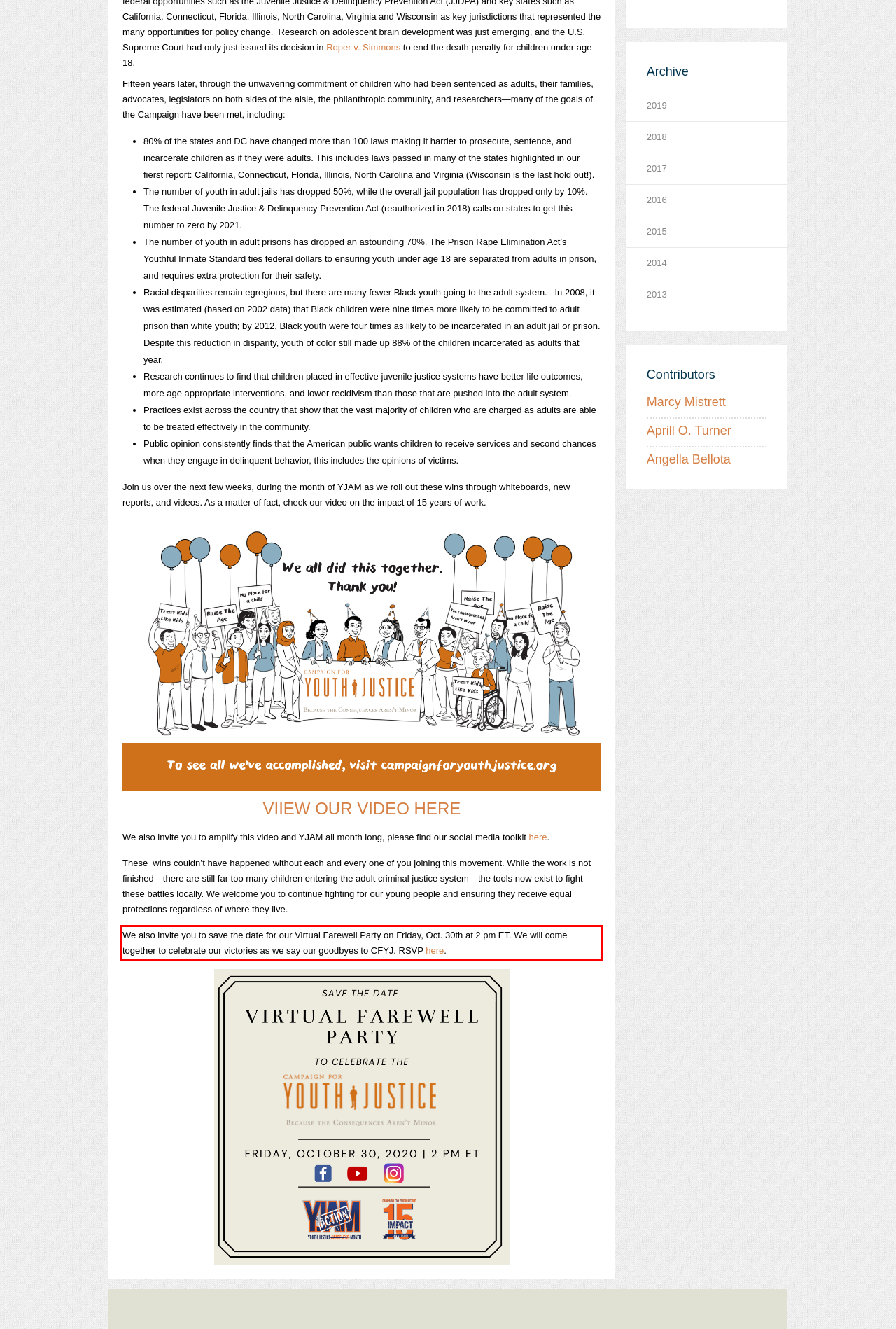Please examine the webpage screenshot containing a red bounding box and use OCR to recognize and output the text inside the red bounding box.

We also invite you to save the date for our Virtual Farewell Party on Friday, Oct. 30th at 2 pm ET. We will come together to celebrate our victories as we say our goodbyes to CFYJ. RSVP here.